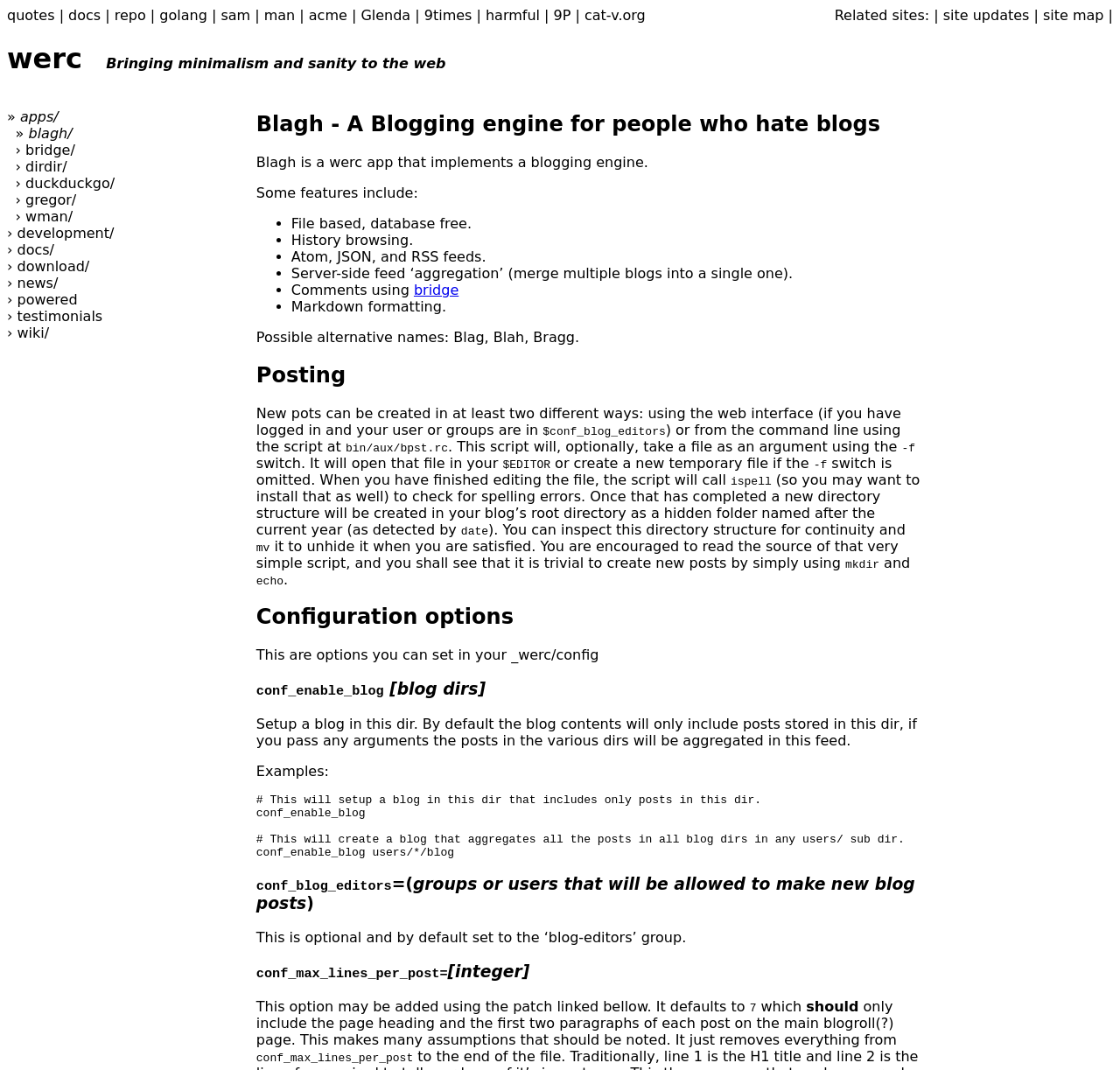Determine the bounding box coordinates for the clickable element required to fulfill the instruction: "Explore the 'werc' app". Provide the coordinates as four float numbers between 0 and 1, i.e., [left, top, right, bottom].

[0.006, 0.04, 0.398, 0.071]